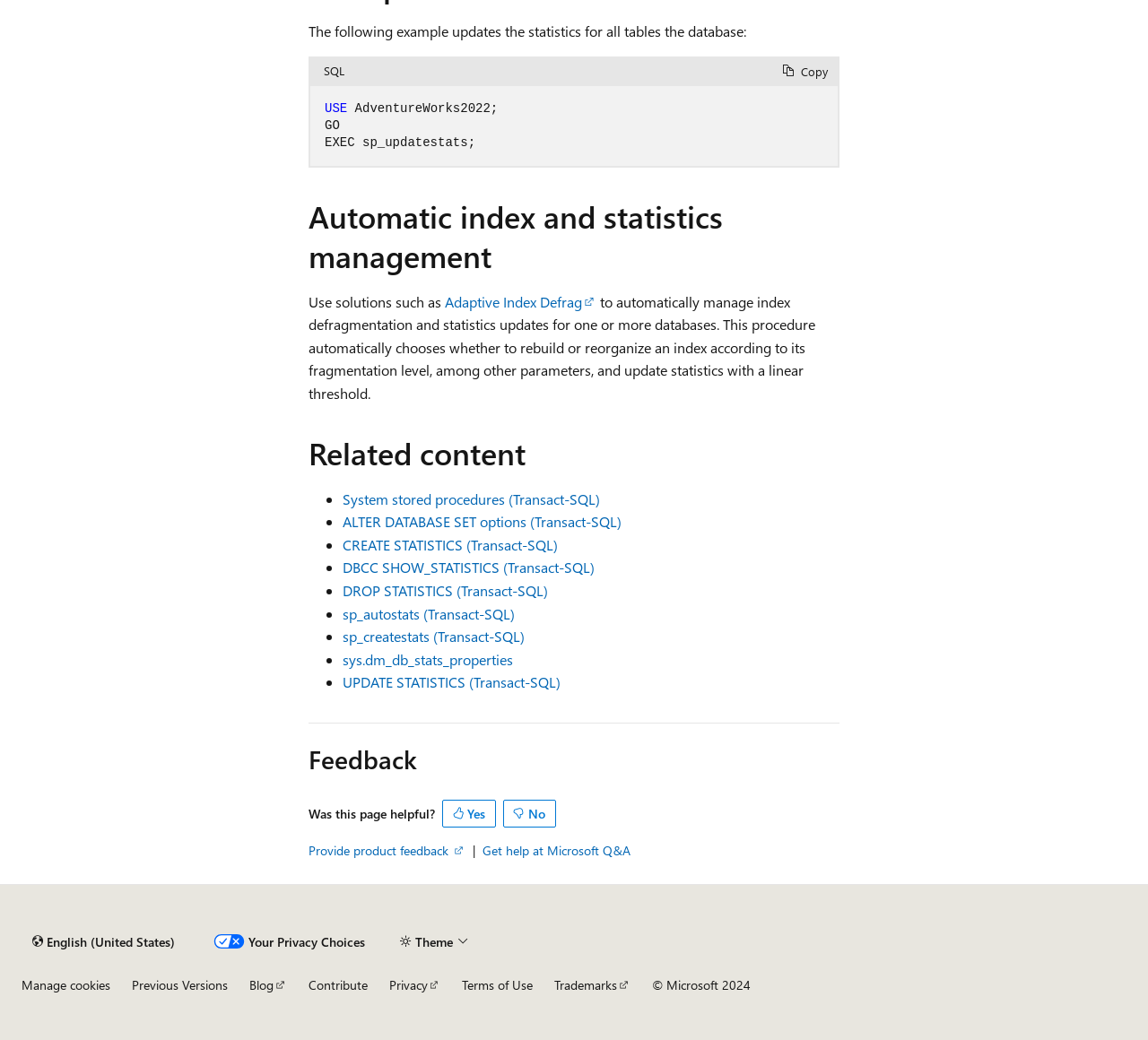Kindly determine the bounding box coordinates for the area that needs to be clicked to execute this instruction: "Provide product feedback".

[0.269, 0.81, 0.405, 0.826]